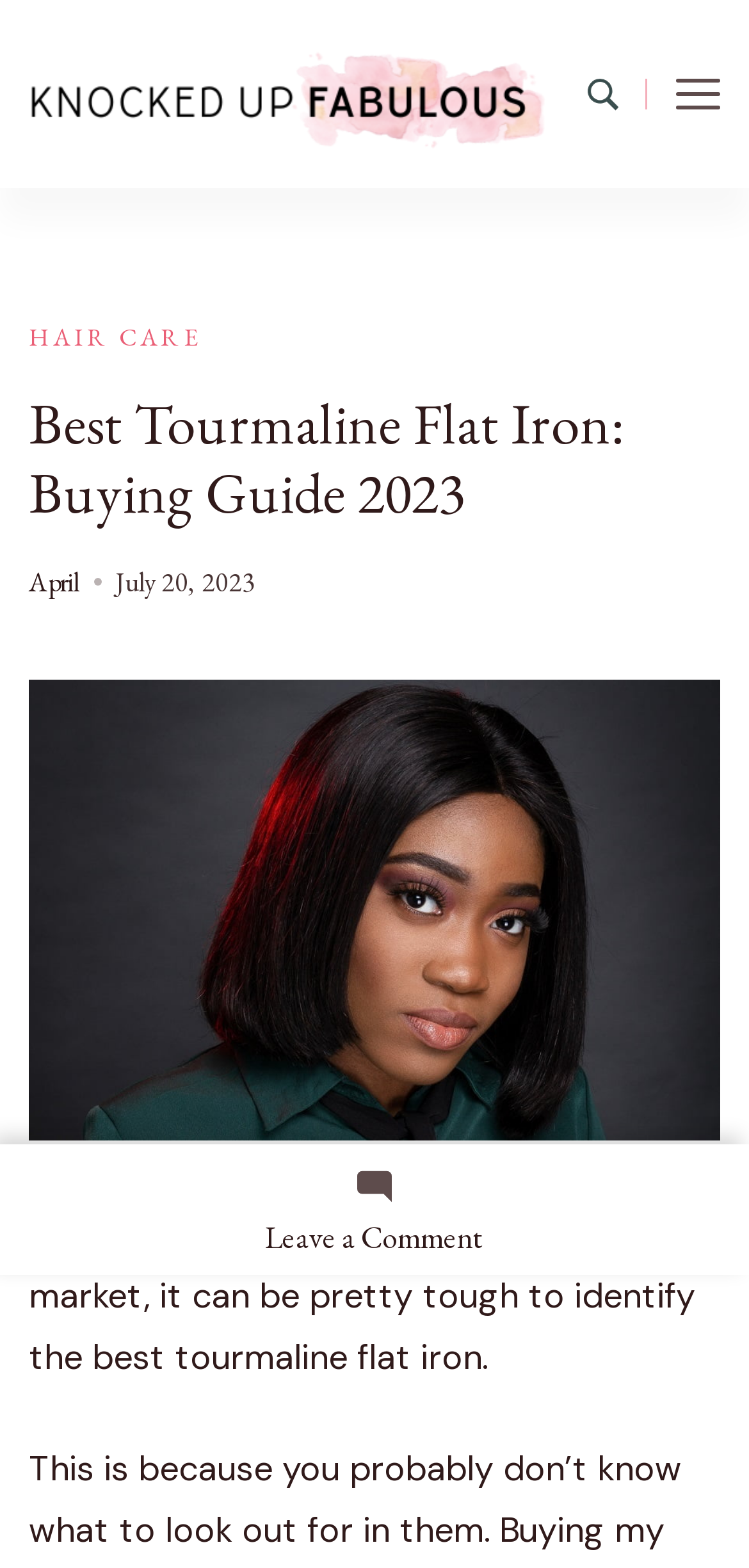Provide a one-word or short-phrase answer to the question:
What type of content is the webpage about?

Hair care